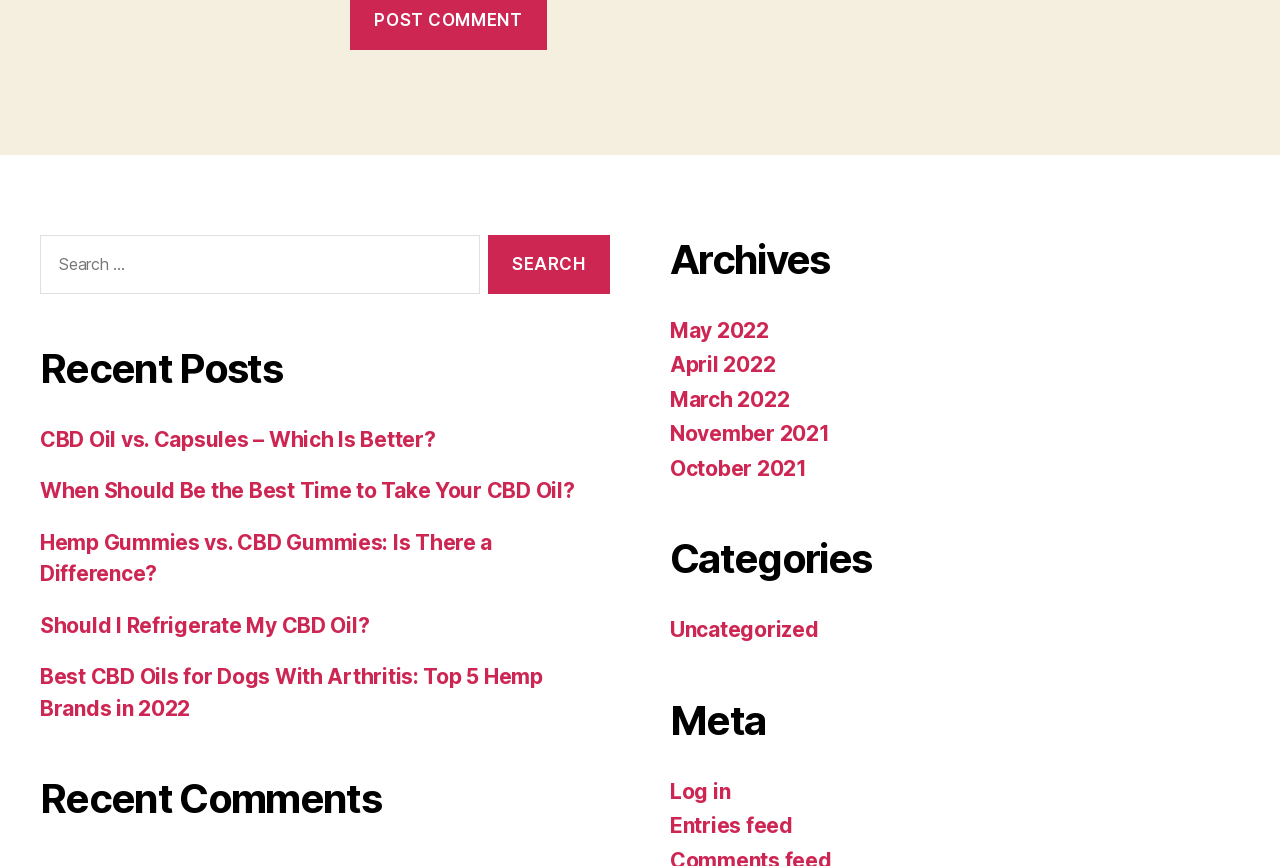Provide the bounding box coordinates for the UI element that is described by this text: "May 2022". The coordinates should be in the form of four float numbers between 0 and 1: [left, top, right, bottom].

[0.523, 0.367, 0.601, 0.396]